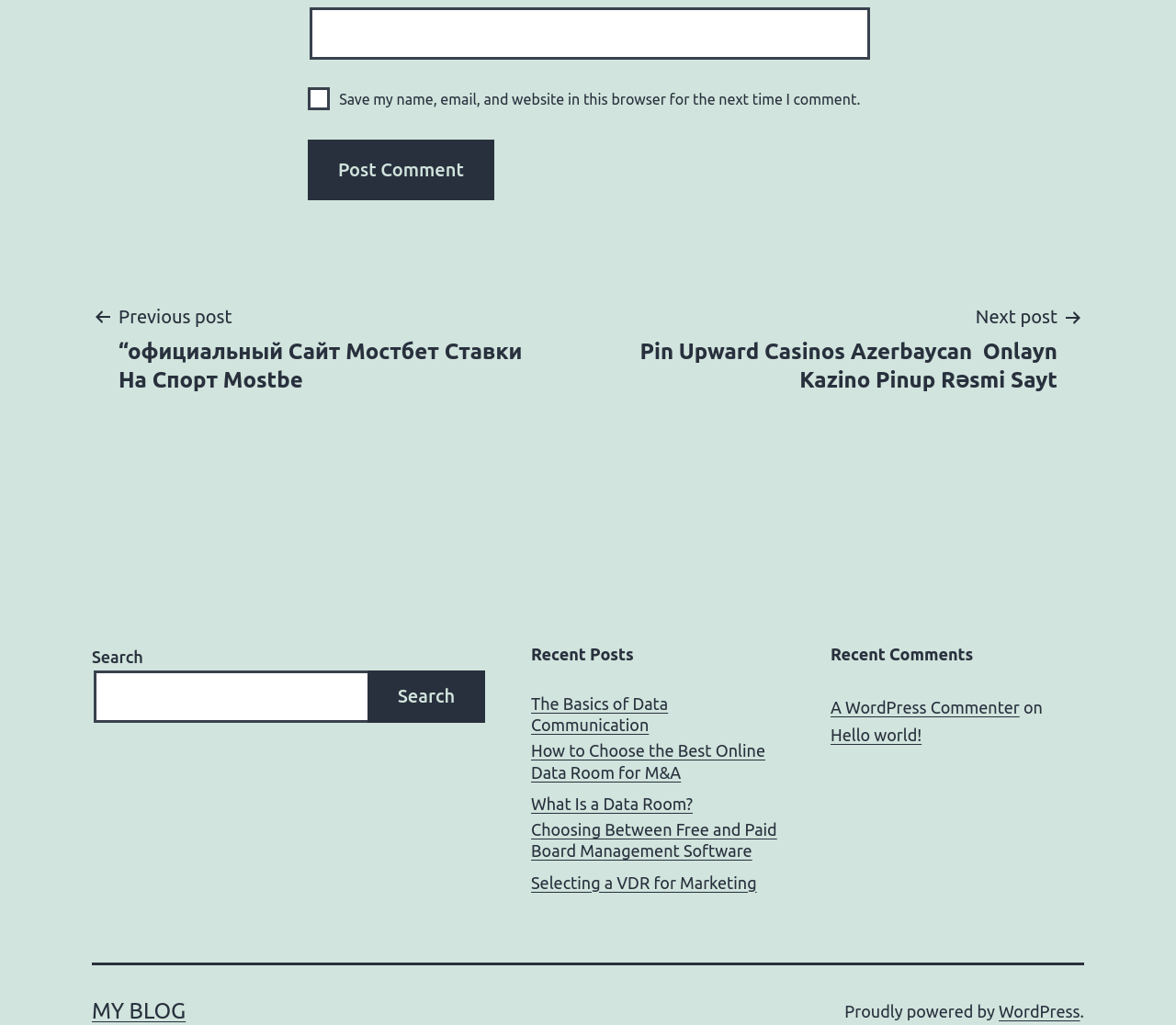Please specify the bounding box coordinates of the area that should be clicked to accomplish the following instruction: "Post a comment". The coordinates should consist of four float numbers between 0 and 1, i.e., [left, top, right, bottom].

[0.262, 0.136, 0.42, 0.196]